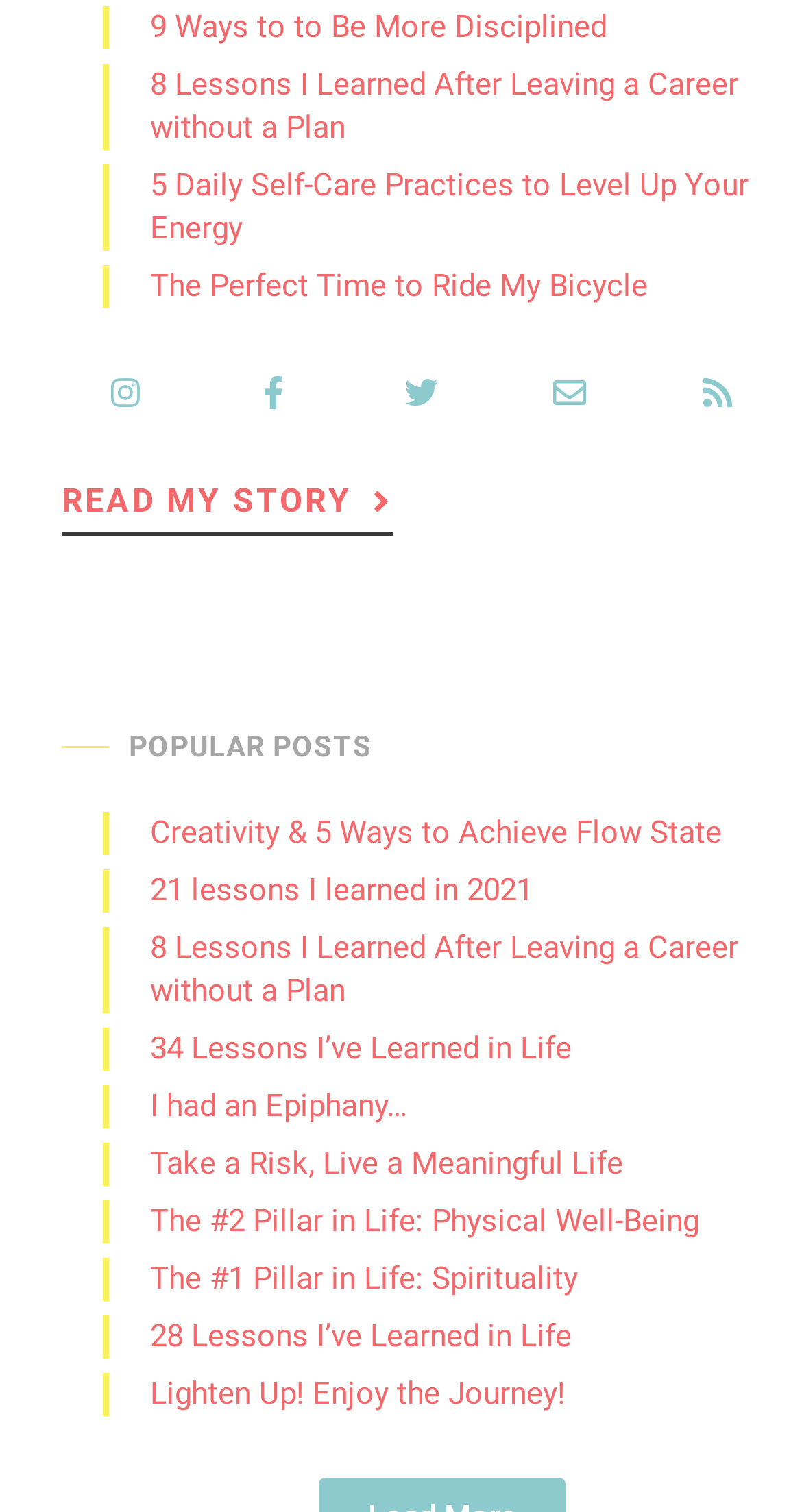Please specify the bounding box coordinates of the element that should be clicked to execute the given instruction: 'Learn about creativity and achieving flow state'. Ensure the coordinates are four float numbers between 0 and 1, expressed as [left, top, right, bottom].

[0.187, 0.539, 0.9, 0.563]